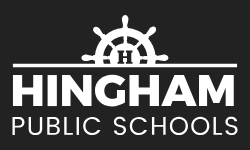Outline with detail what the image portrays.

The image features the official logo of Hingham Public Schools, showcasing a distinct design that includes a nautical wheel, symbolizing the town's maritime heritage. The logo prominently displays the name "Hingham" in large, bold letters, underscored by the words "PUBLIC SCHOOLS" in a smaller but clear font. This emblem reflects the school's commitment to education within the community, emphasizing both tradition and pride in Hingham's identity. The background is a contrasting dark color that enhances the visibility of the logo, making it easily recognizable and memorable for students, parents, and community members alike.